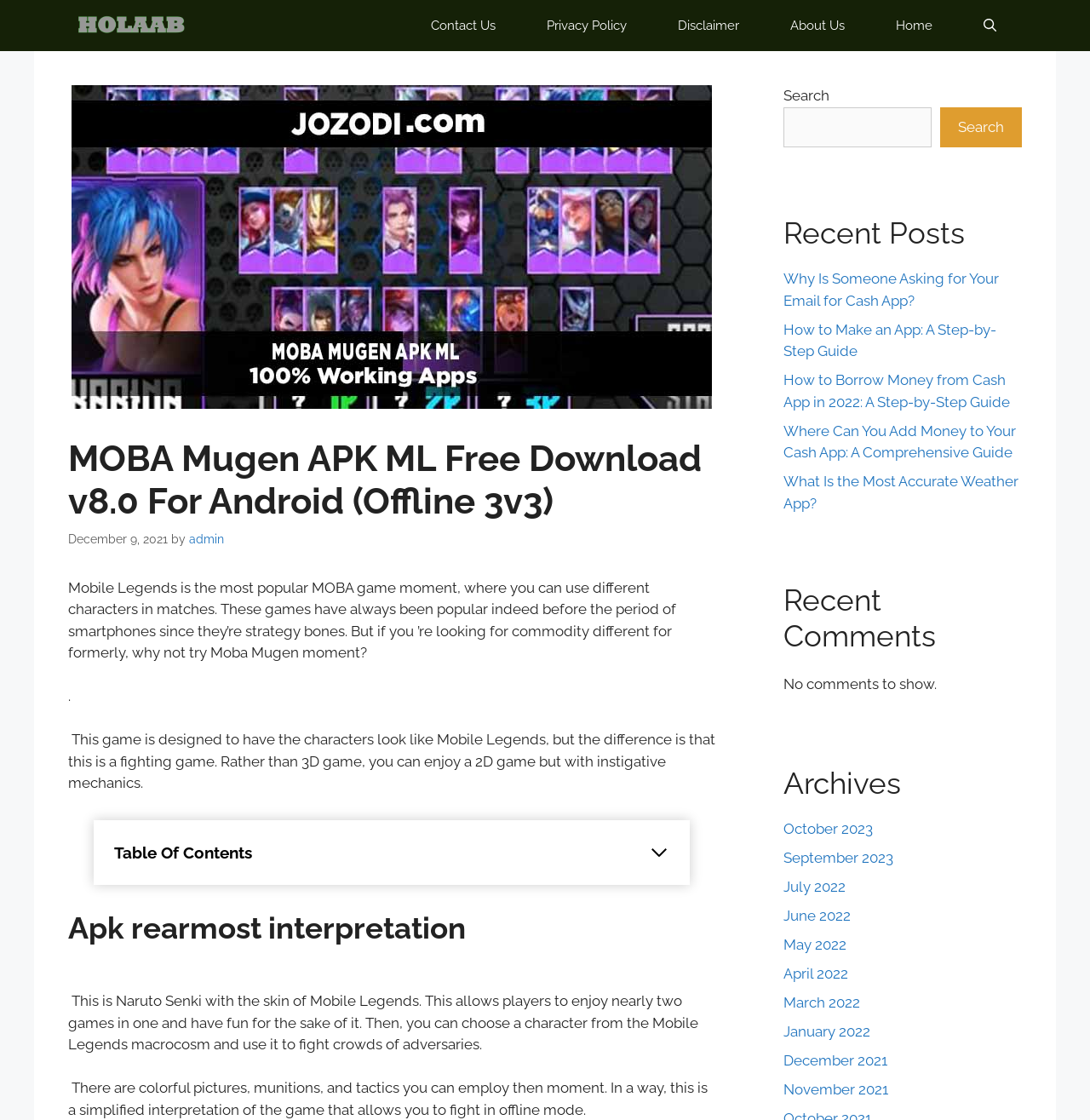Could you find the bounding box coordinates of the clickable area to complete this instruction: "Search for something"?

[0.719, 0.095, 0.855, 0.132]